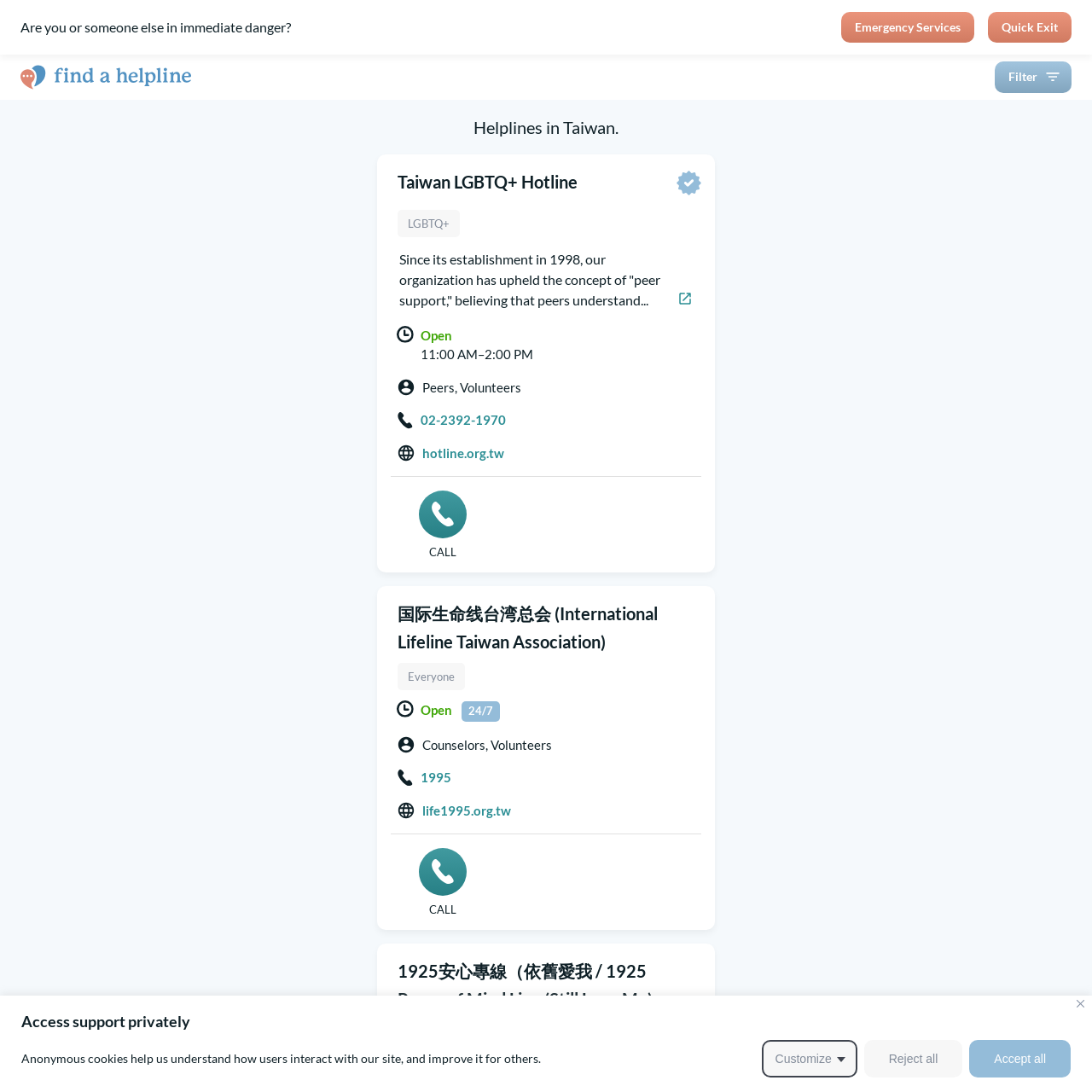Answer this question in one word or a short phrase: What is the 'Filter' button for?

To filter helplines